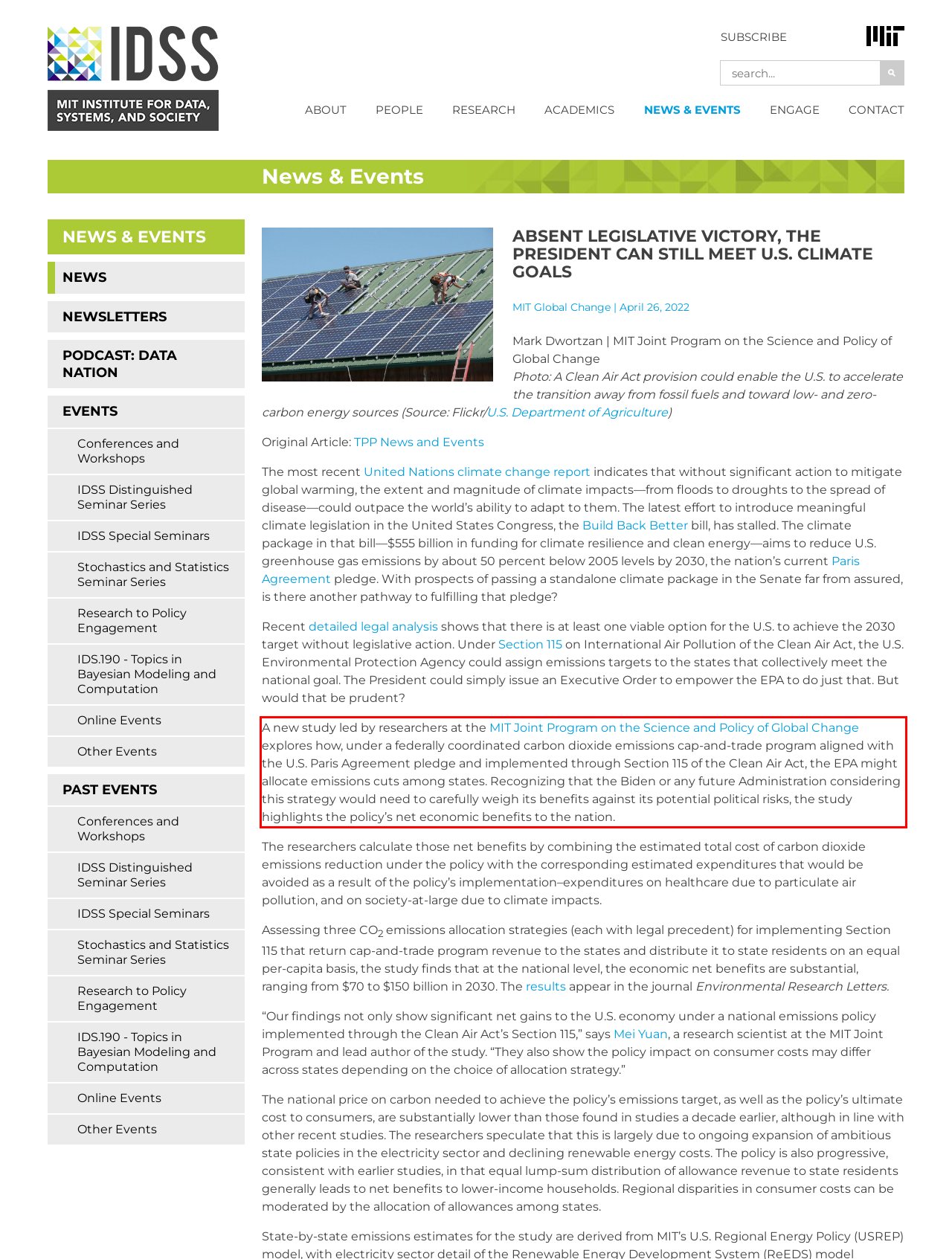There is a UI element on the webpage screenshot marked by a red bounding box. Extract and generate the text content from within this red box.

A new study led by researchers at the MIT Joint Program on the Science and Policy of Global Change explores how, under a federally coordinated carbon dioxide emissions cap-and-trade program aligned with the U.S. Paris Agreement pledge and implemented through Section 115 of the Clean Air Act, the EPA might allocate emissions cuts among states. Recognizing that the Biden or any future Administration considering this strategy would need to carefully weigh its benefits against its potential political risks, the study highlights the policy’s net economic benefits to the nation.